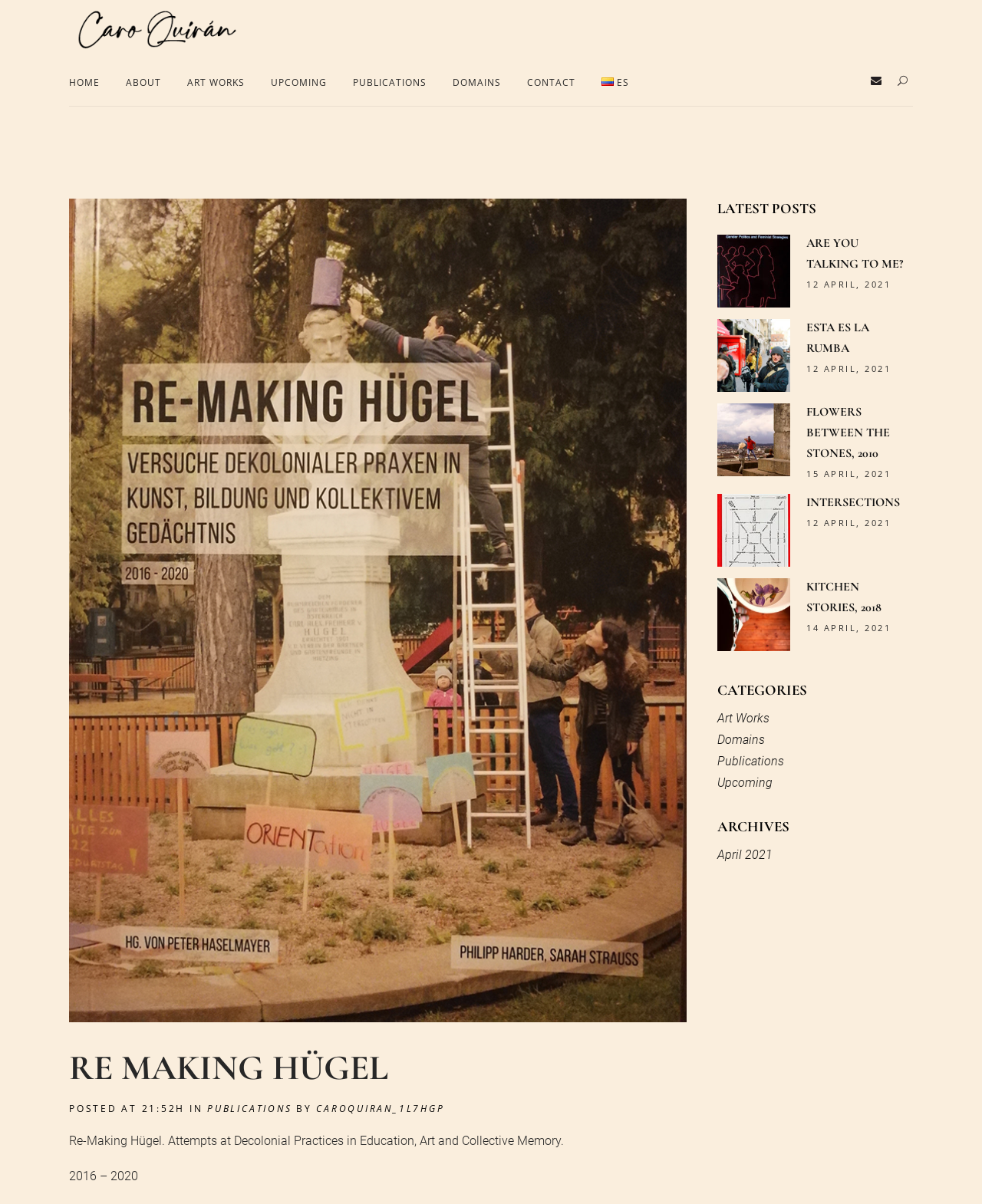Specify the bounding box coordinates of the area that needs to be clicked to achieve the following instruction: "view latest posts".

[0.73, 0.165, 0.93, 0.182]